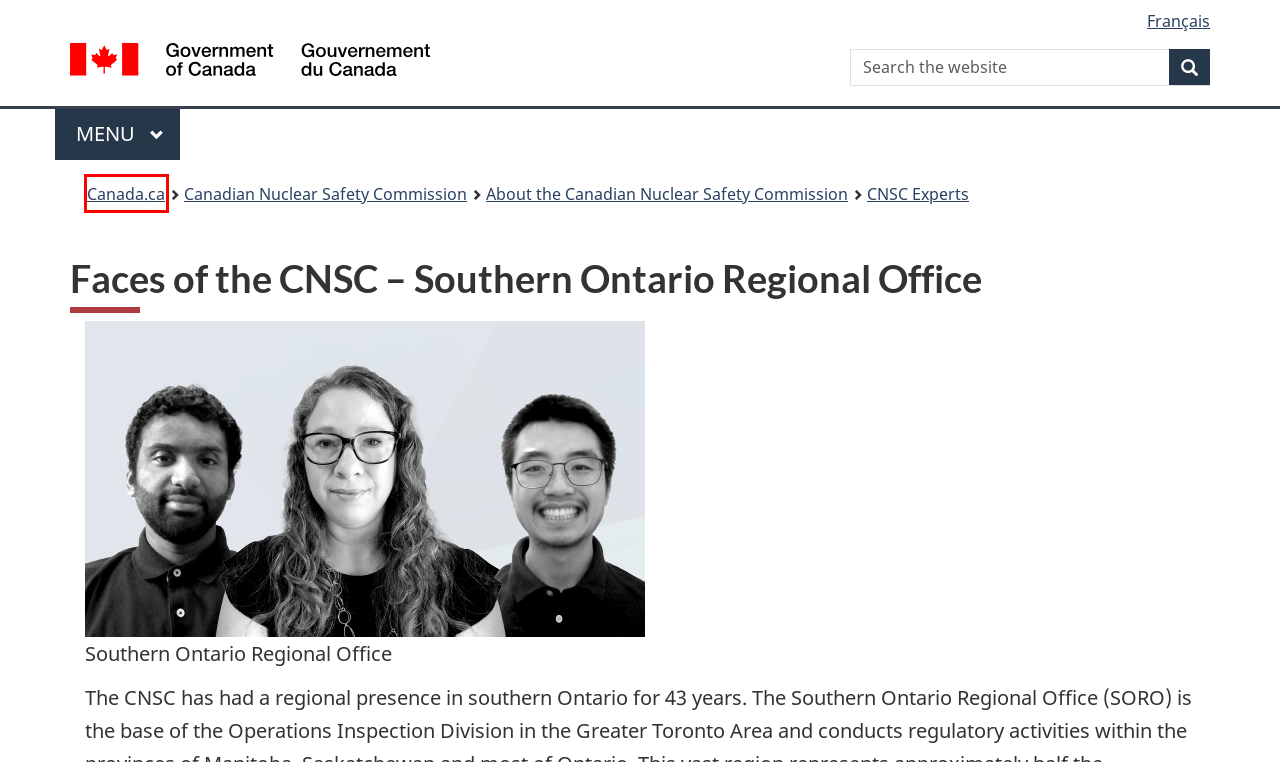Examine the screenshot of the webpage, which includes a red bounding box around an element. Choose the best matching webpage description for the page that will be displayed after clicking the element inside the red bounding box. Here are the candidates:
A. Money and finances - Canada.ca
B. Canada.ca
C. Home - Canada.ca
D. Youth in Canada - Canada.ca
E. Veterans and military - Canada.ca
F. Travel.gc.ca - Home
G. Indigenous peoples - Canada.ca
H. Social media - Canada.ca

B